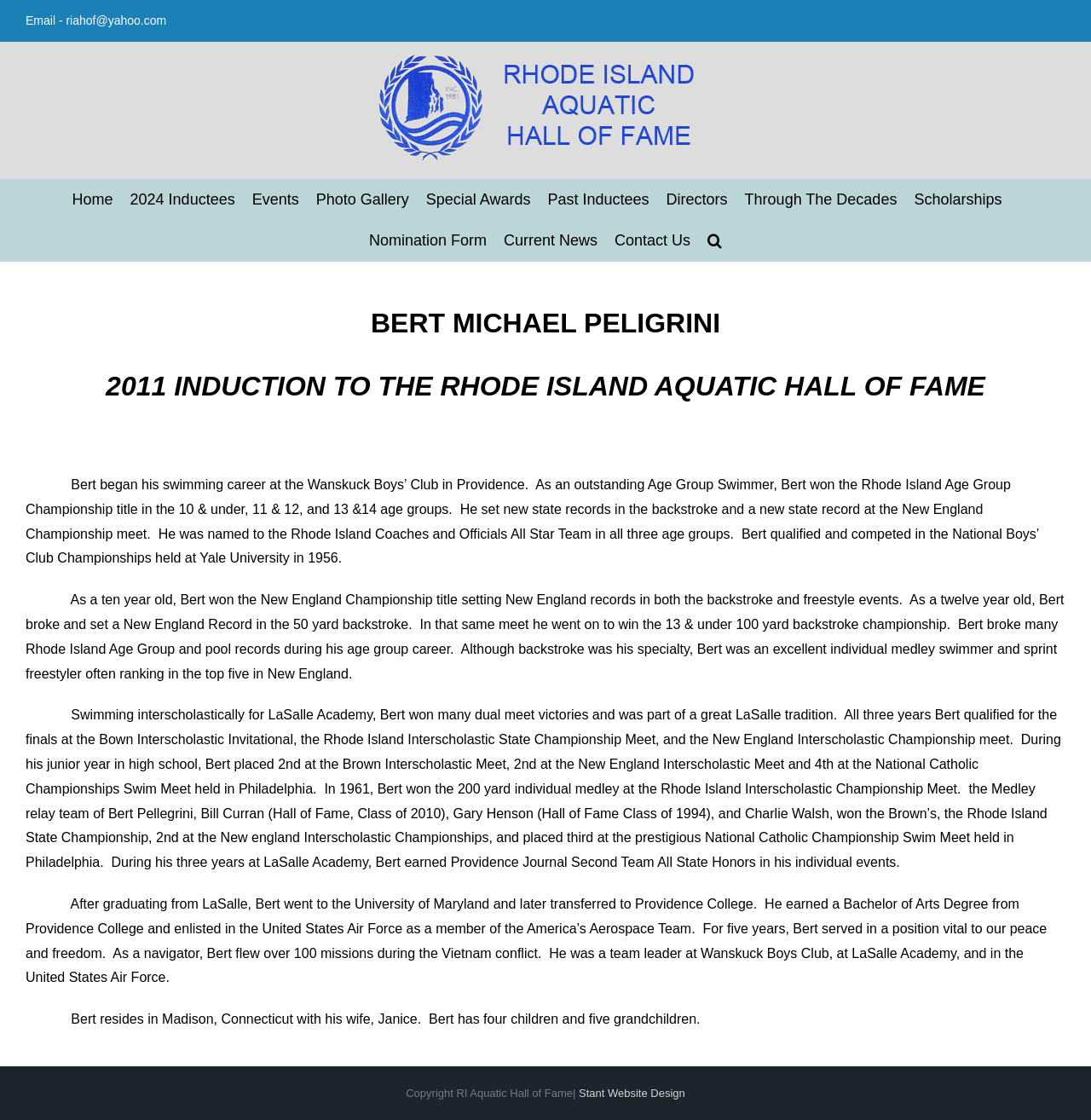Please find the bounding box for the following UI element description. Provide the coordinates in (top-left x, top-left y, bottom-right x, bottom-right y) format, with values between 0 and 1: Current News

[0.462, 0.196, 0.548, 0.233]